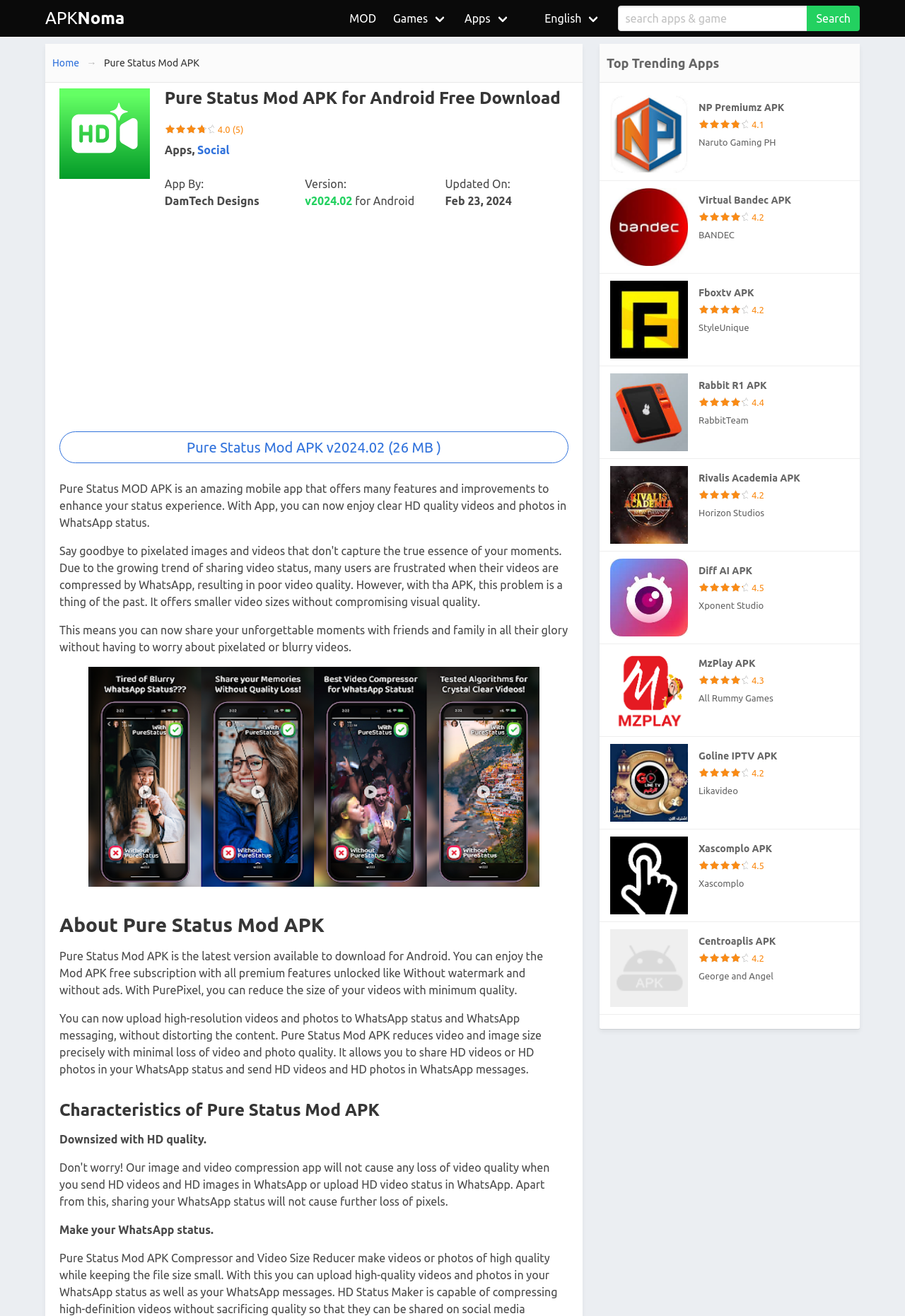Who is the developer of the app?
Please provide a single word or phrase as your answer based on the screenshot.

DamTech Designs